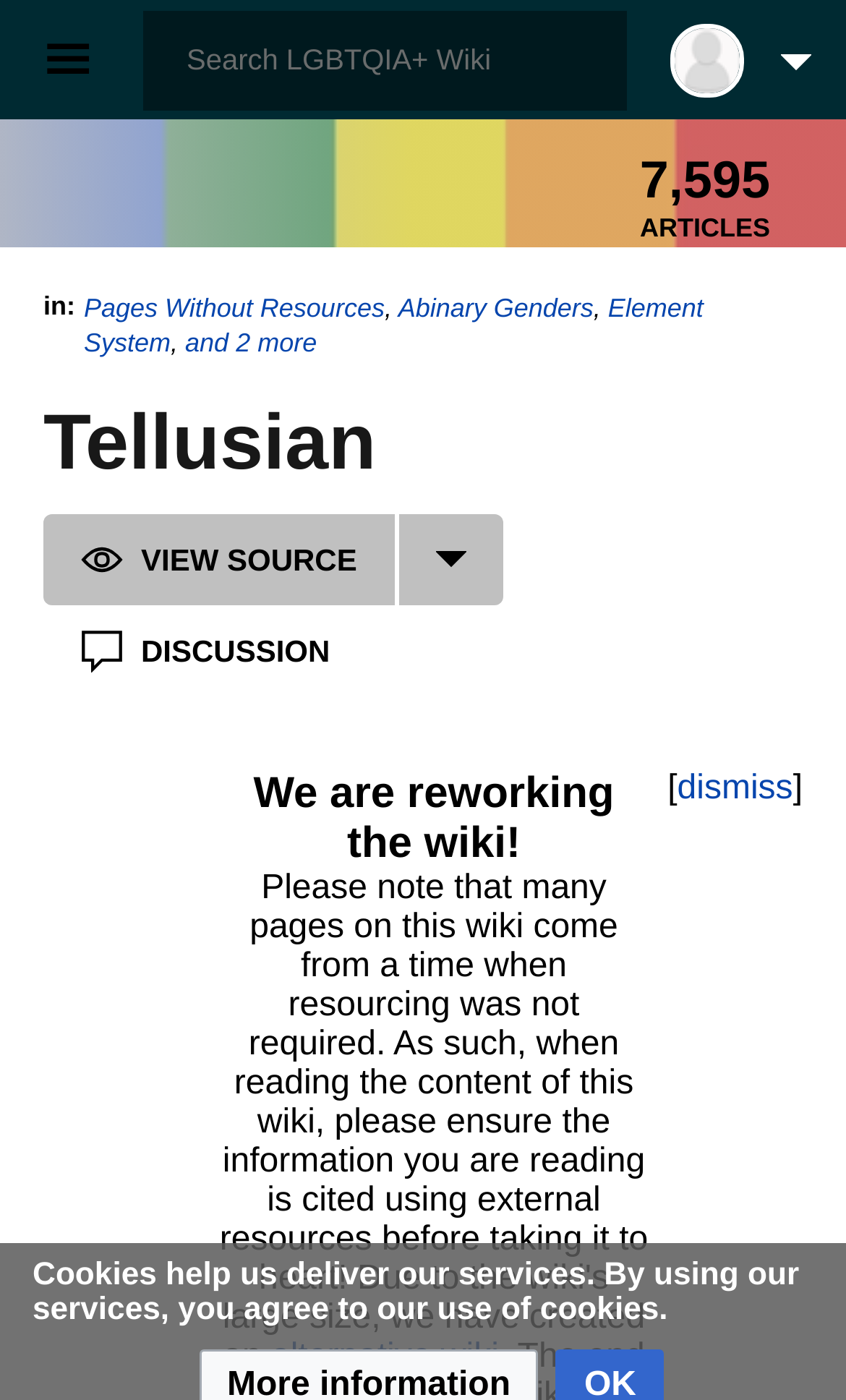What is the purpose of the search box?
Answer the question with as much detail as possible.

I found the answer by looking at the text 'Search LGBTQIA+ Wiki' which is located next to the search box, indicating that it is the purpose of the search box.